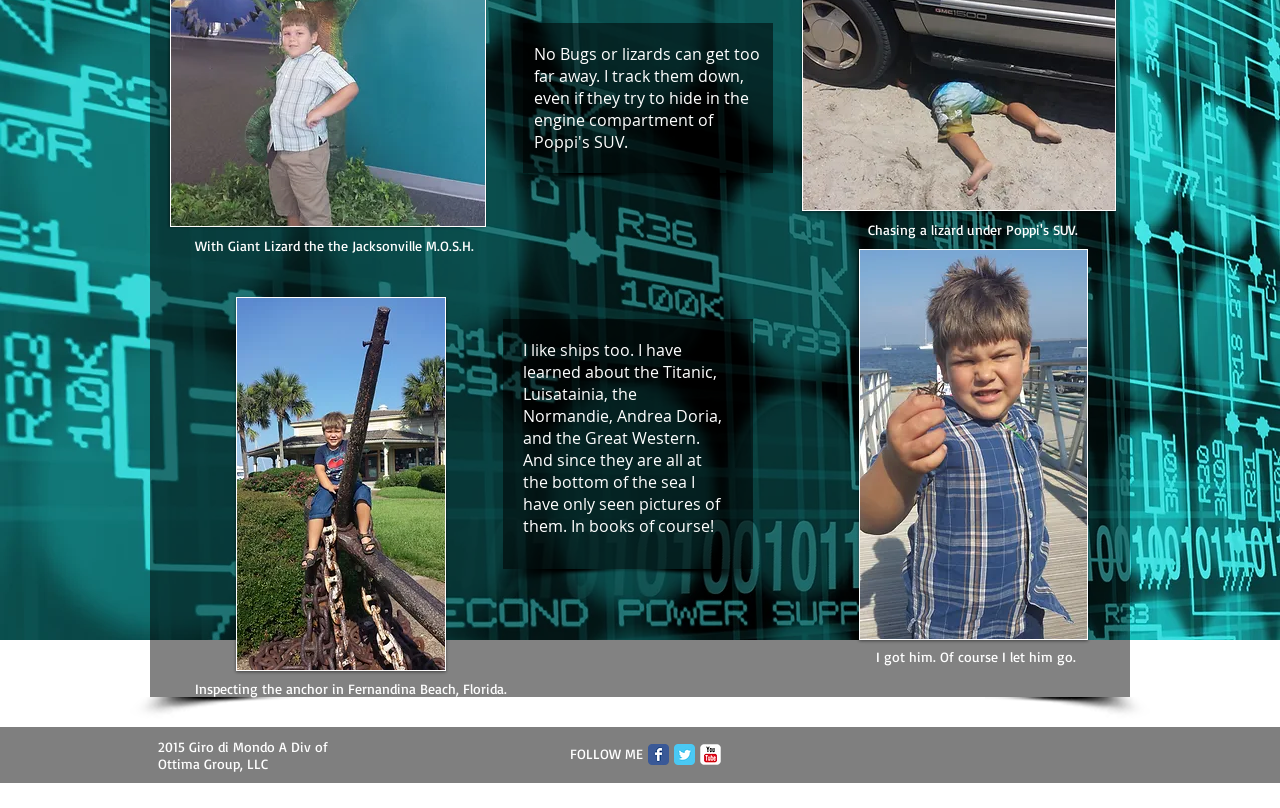From the webpage screenshot, predict the bounding box of the UI element that matches this description: "aria-label="Facebook Classic"".

[0.506, 0.921, 0.523, 0.947]